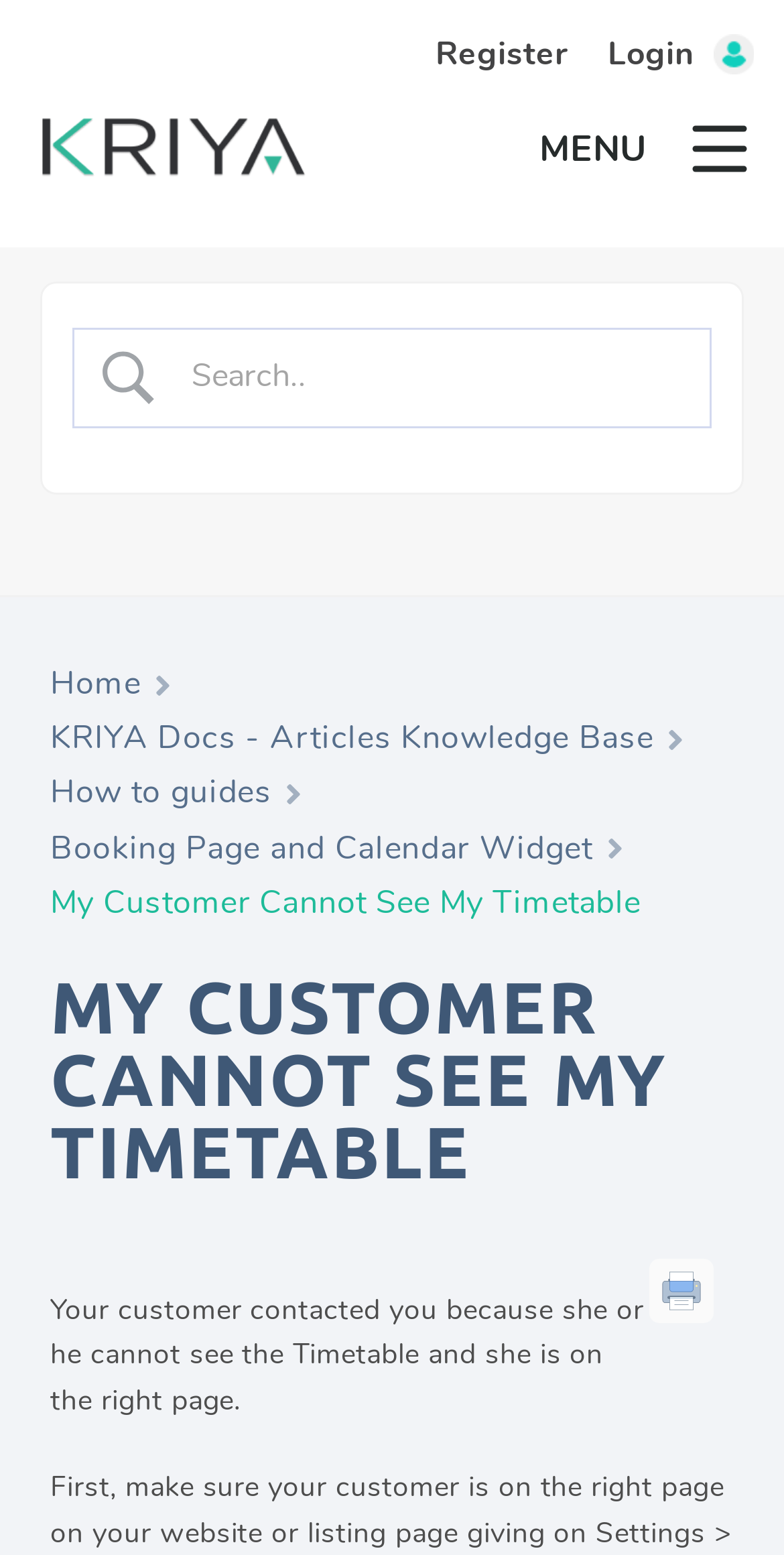Determine the bounding box coordinates for the region that must be clicked to execute the following instruction: "click on the 'Login' link".

[0.775, 0.021, 0.885, 0.049]